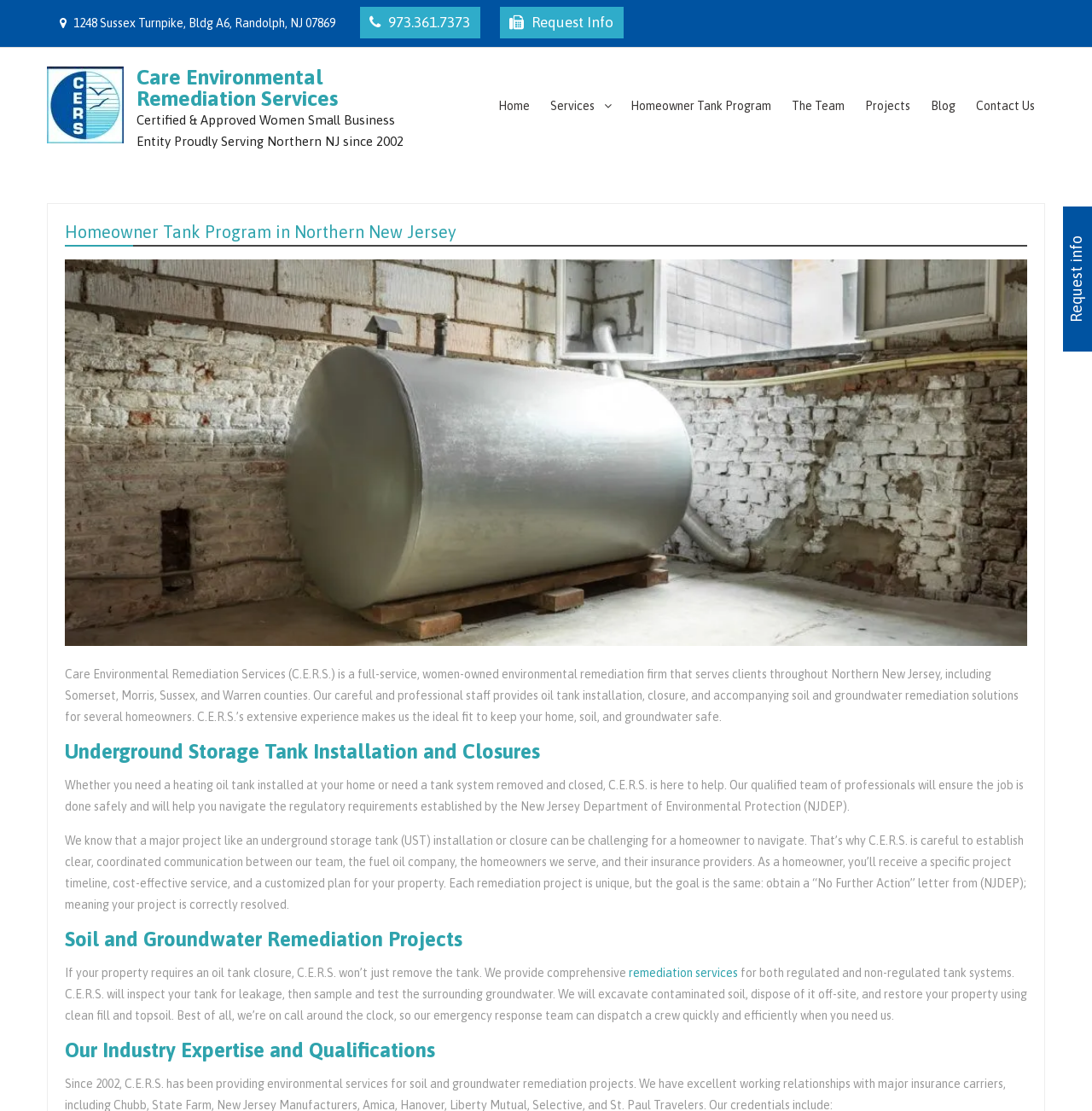Identify the main title of the webpage and generate its text content.

Homeowner Tank Program in Northern New Jersey